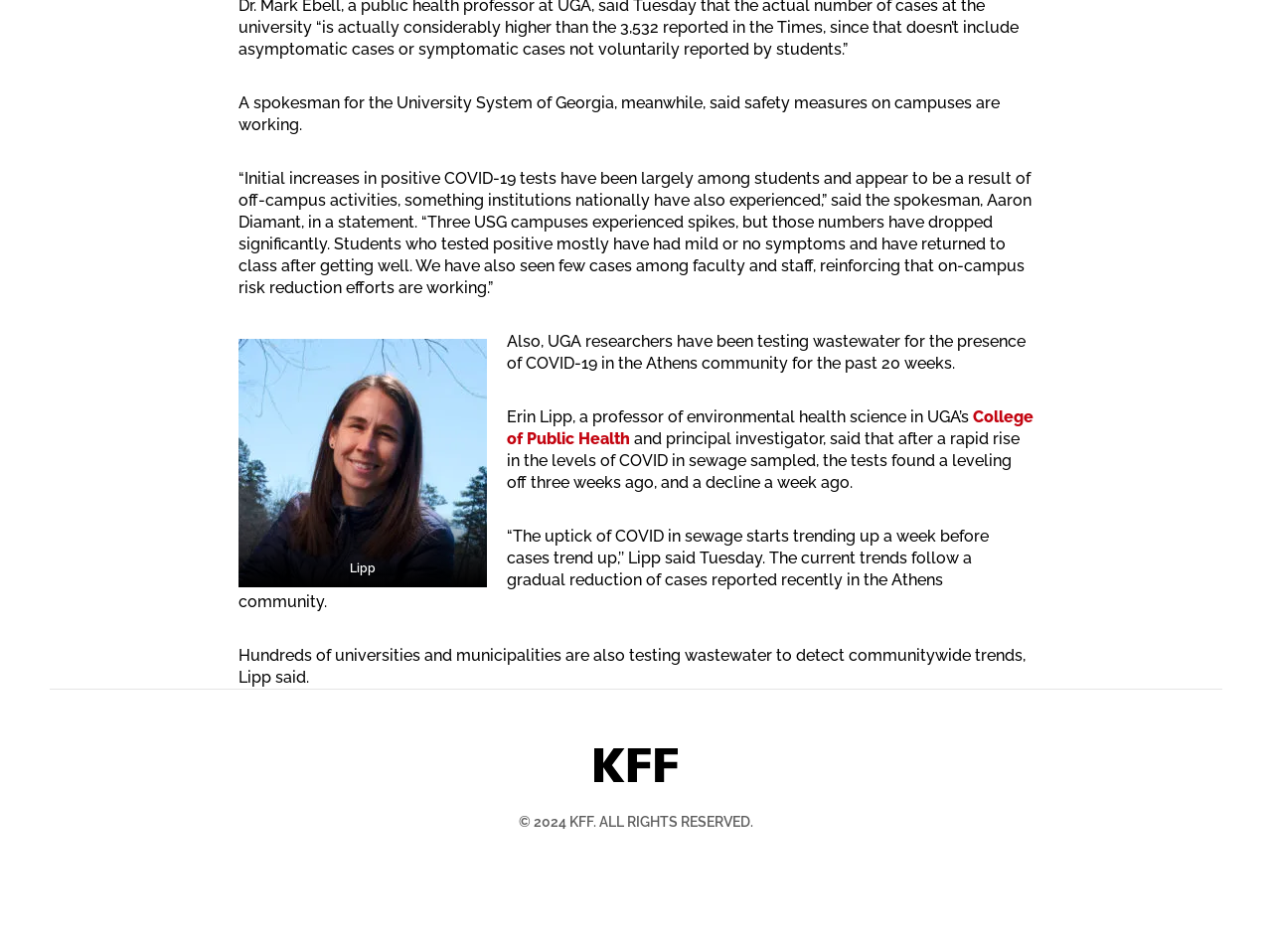Please provide a comprehensive answer to the question below using the information from the image: What is the organization testing wastewater for COVID-19?

The answer can be found in the StaticText element with ID 145, which mentions that UGA researchers have been testing wastewater for the presence of COVID-19 in the Athens community.